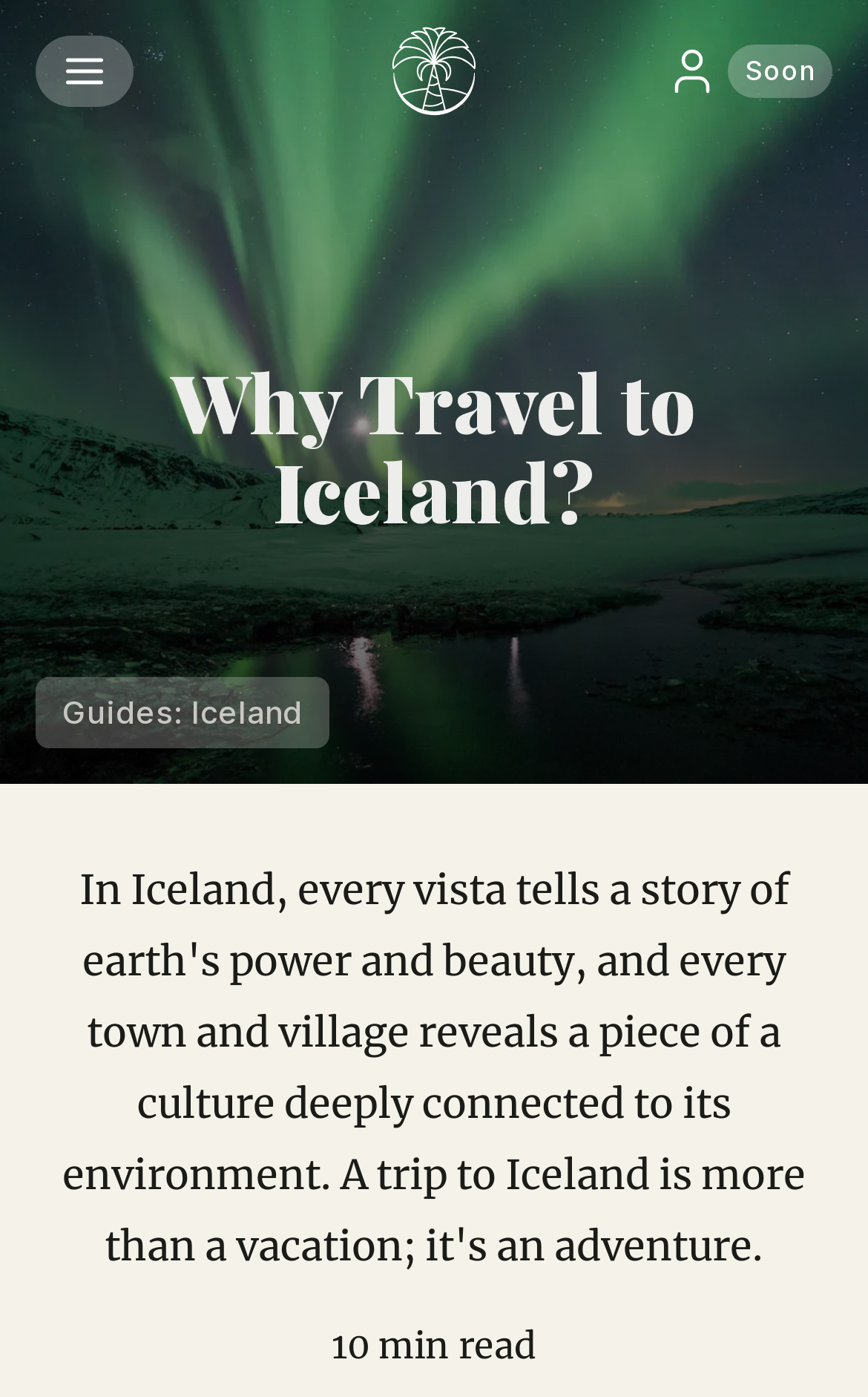Find the bounding box coordinates for the HTML element described as: "aria-label="Go to homepage"". The coordinates should consist of four float values between 0 and 1, i.e., [left, top, right, bottom].

[0.449, 0.019, 0.551, 0.083]